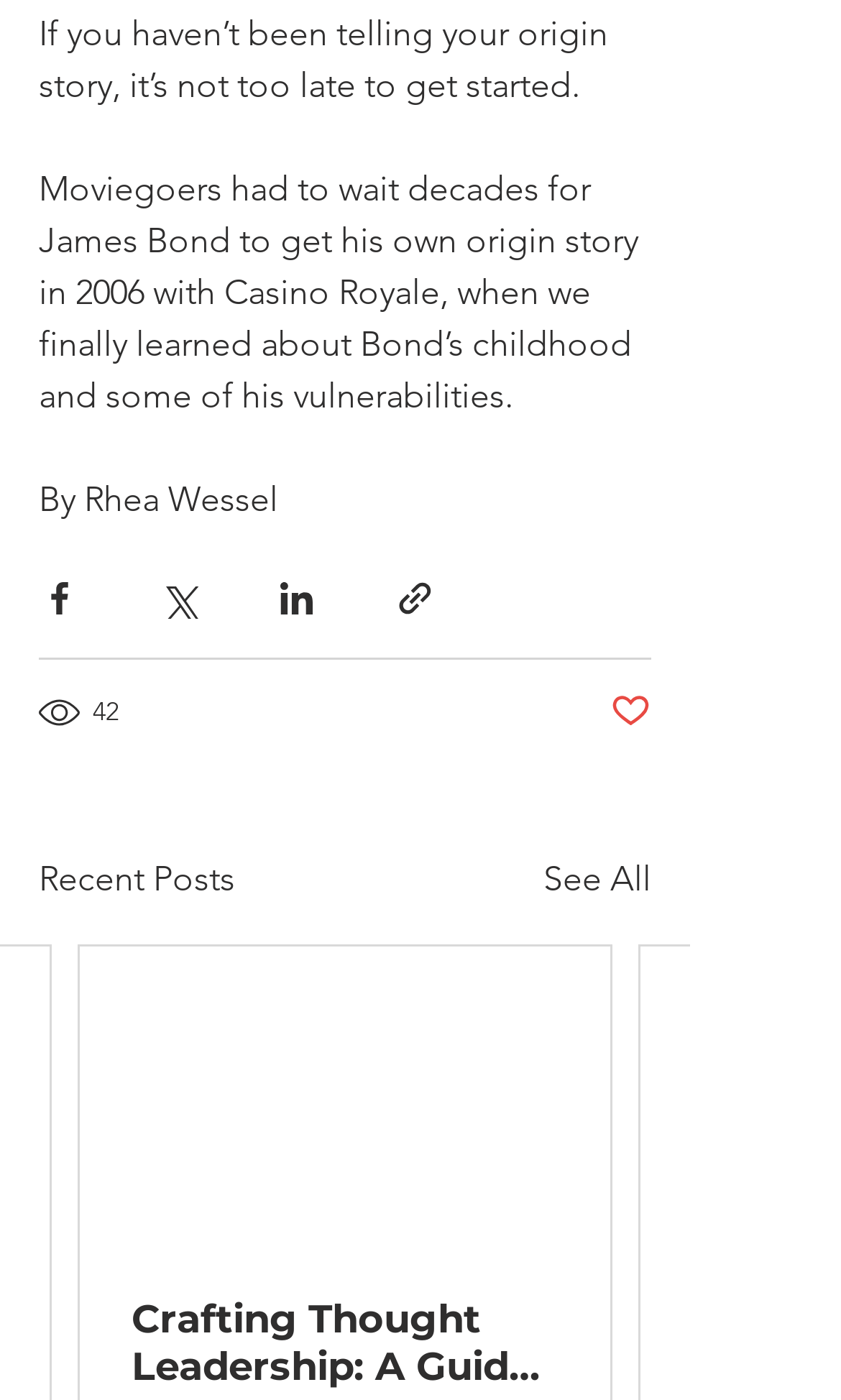Please locate the bounding box coordinates of the element that needs to be clicked to achieve the following instruction: "See all recent posts". The coordinates should be four float numbers between 0 and 1, i.e., [left, top, right, bottom].

[0.646, 0.609, 0.774, 0.646]